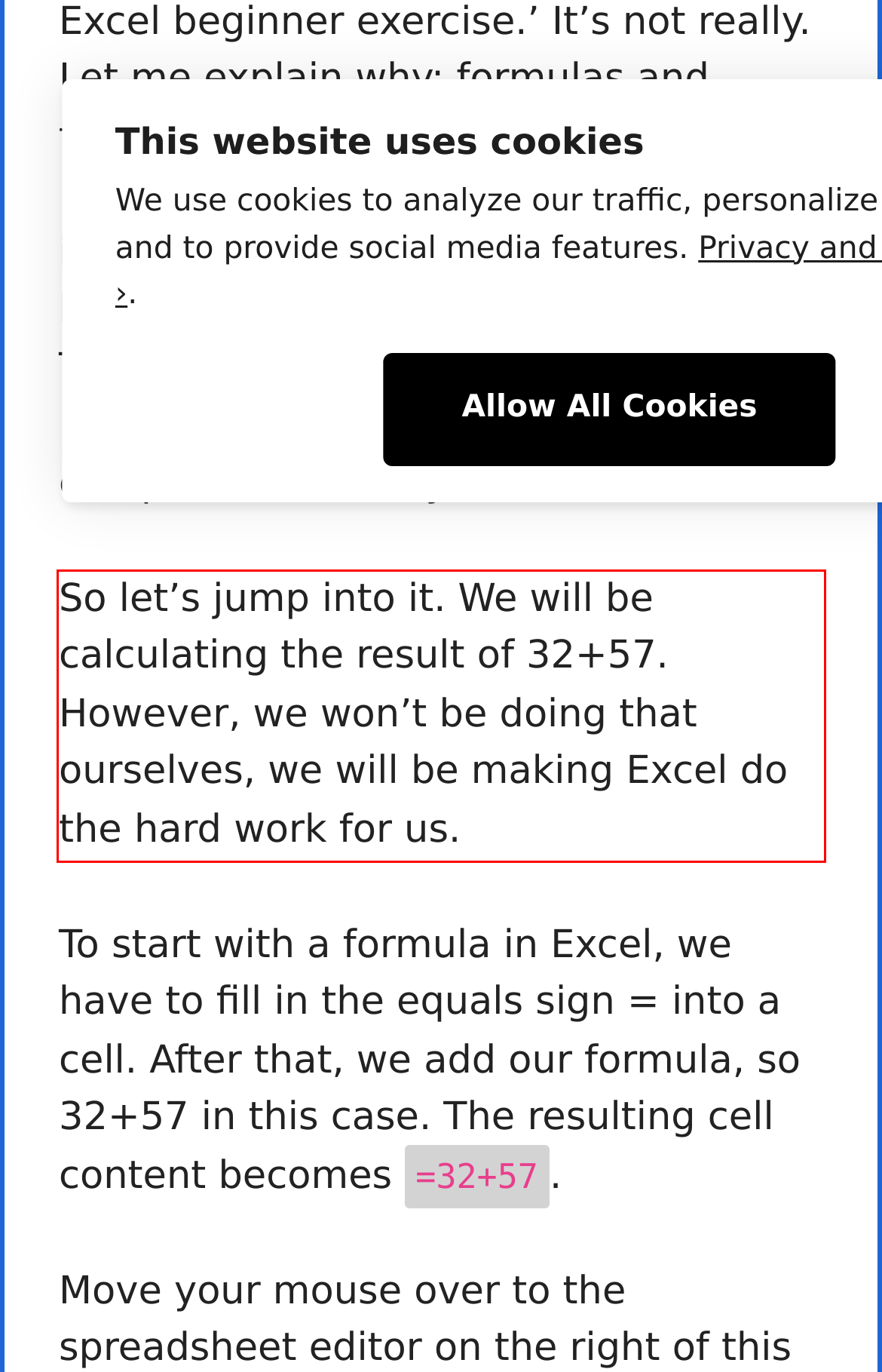Within the screenshot of the webpage, there is a red rectangle. Please recognize and generate the text content inside this red bounding box.

So let’s jump into it. We will be calculating the result of 32+57. However, we won’t be doing that ourselves, we will be making Excel do the hard work for us.